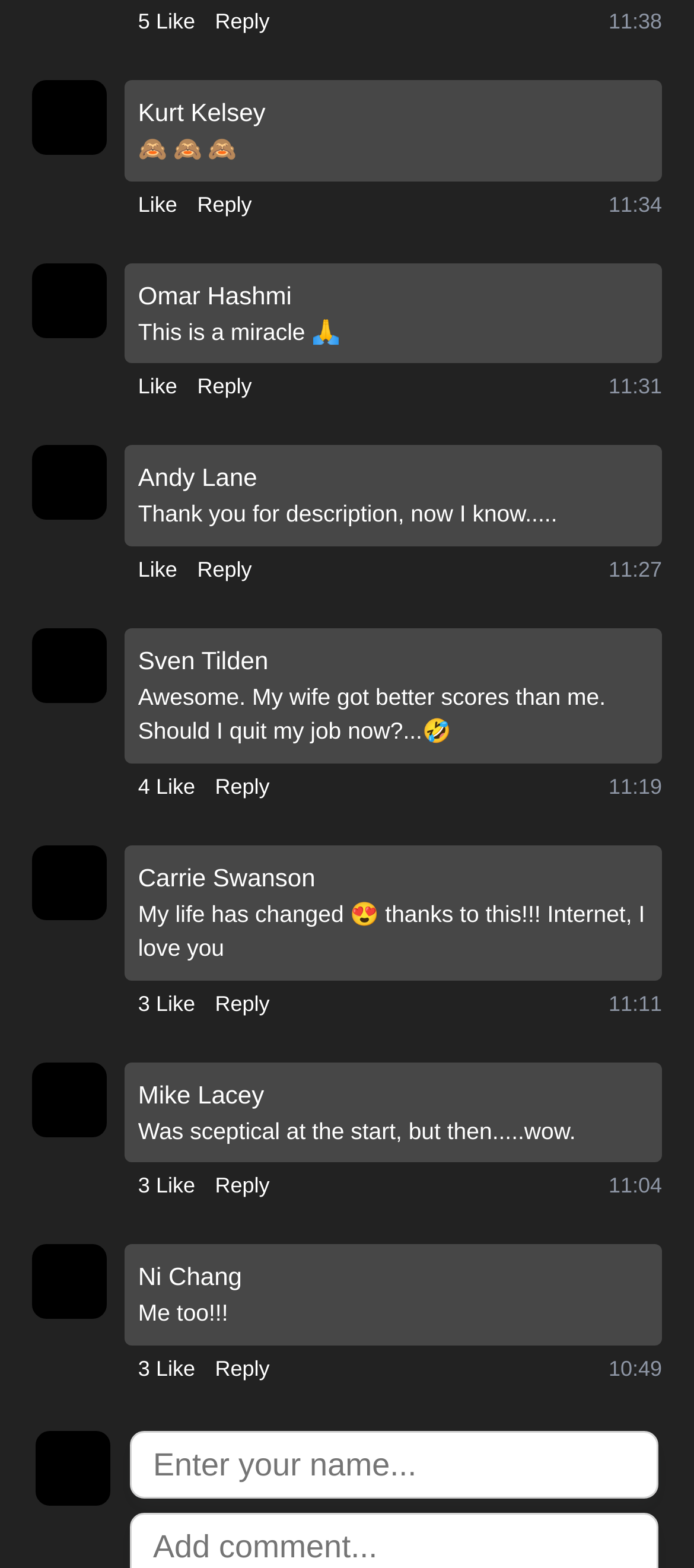Please identify the coordinates of the bounding box for the clickable region that will accomplish this instruction: "Like a comment".

[0.199, 0.12, 0.255, 0.14]